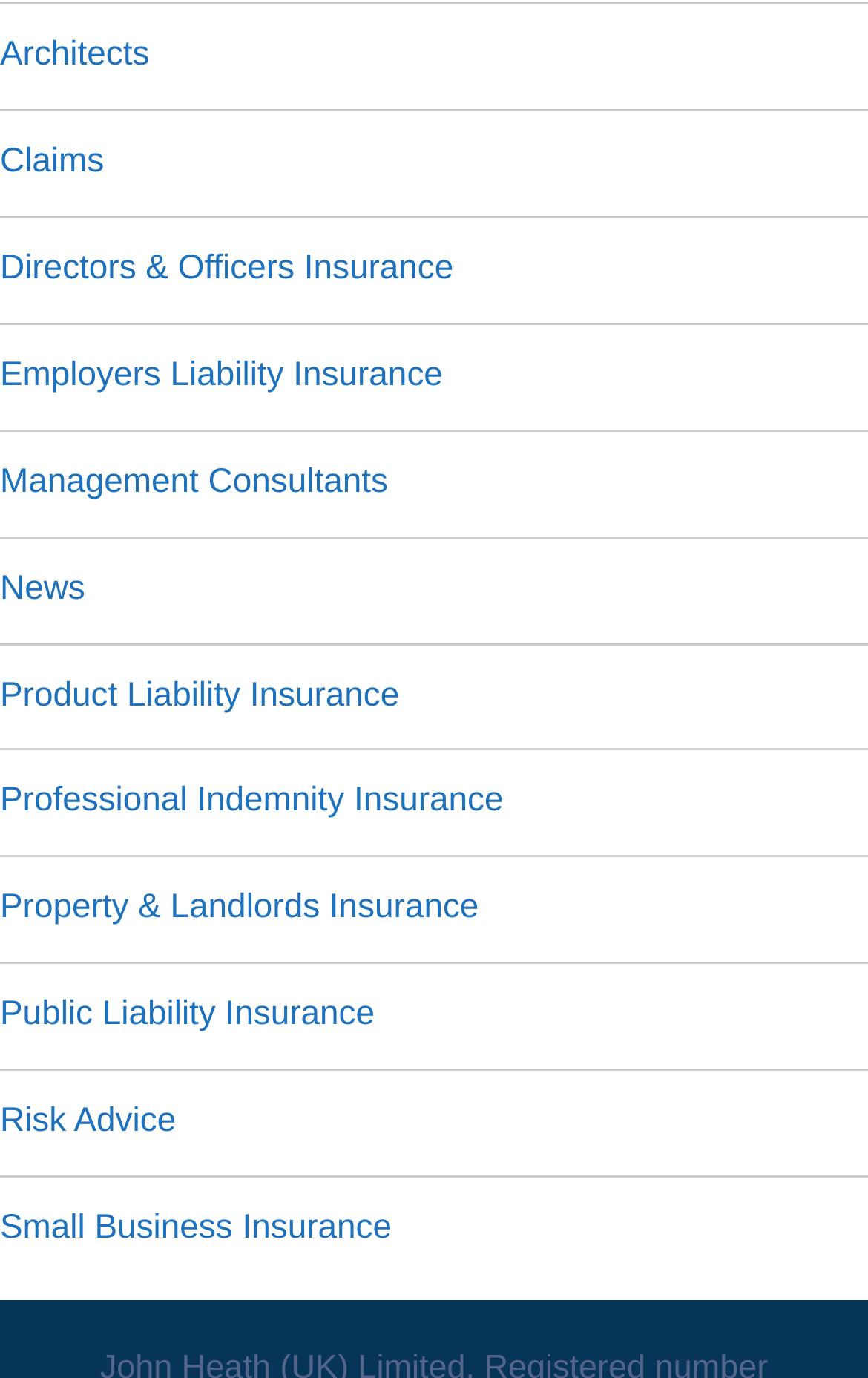Is there an insurance type related to property on the webpage?
Using the screenshot, give a one-word or short phrase answer.

Yes